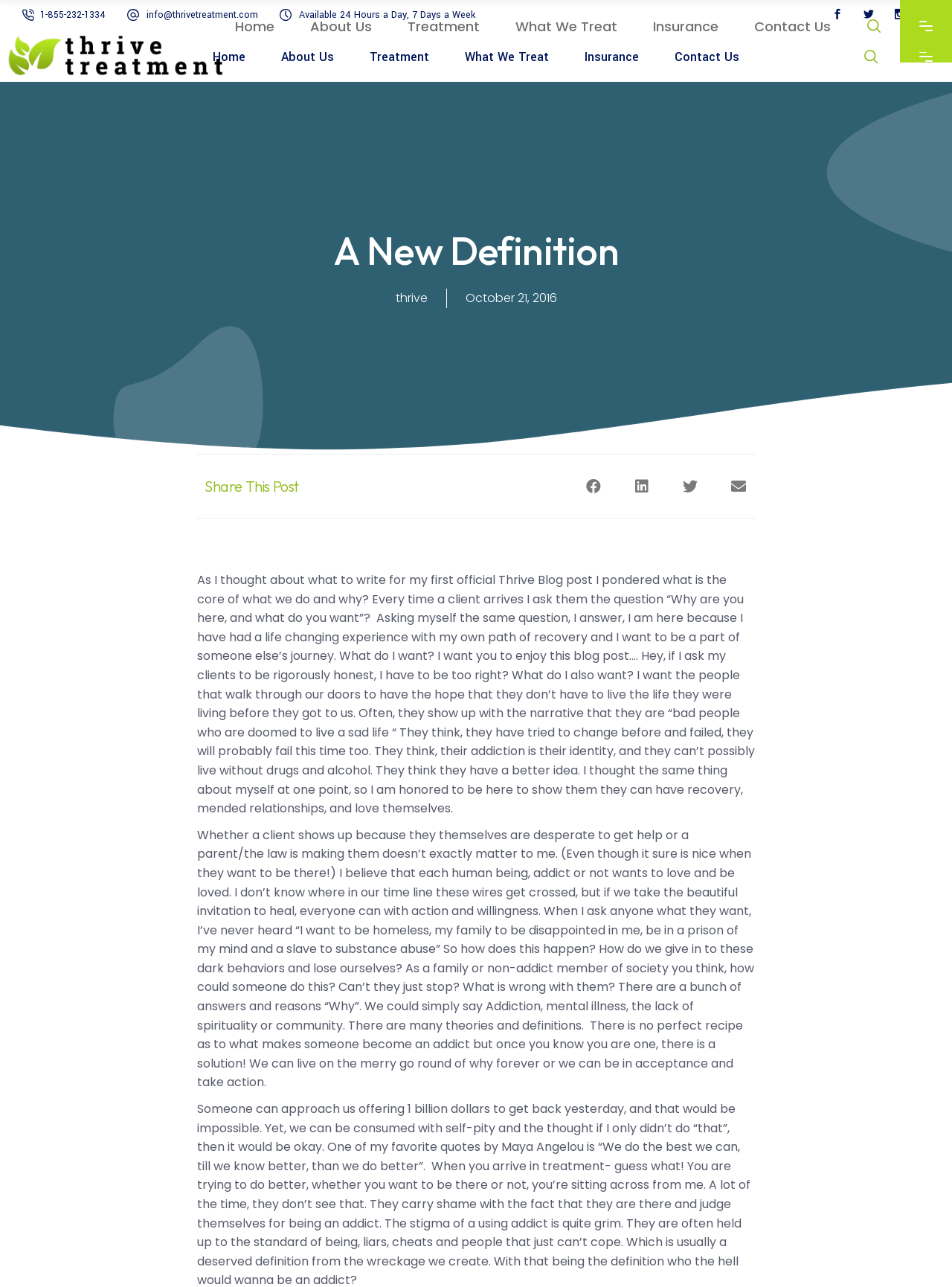Please provide a brief answer to the following inquiry using a single word or phrase:
What is the author's goal for the clients who come to Thrive Treatment?

To have hope and recovery